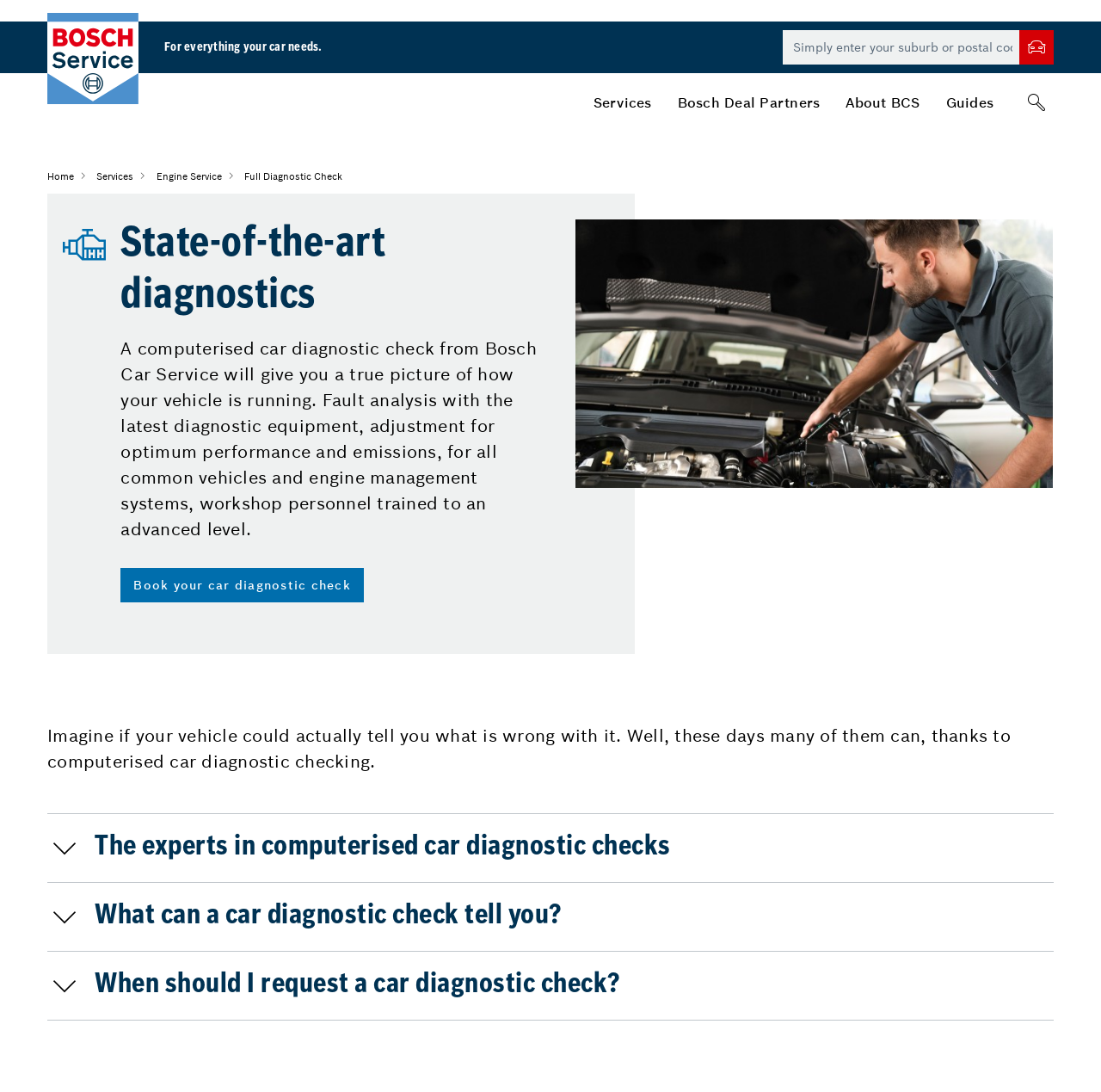Based on the description "Full Diagnostic Check", find the bounding box of the specified UI element.

[0.222, 0.155, 0.311, 0.168]